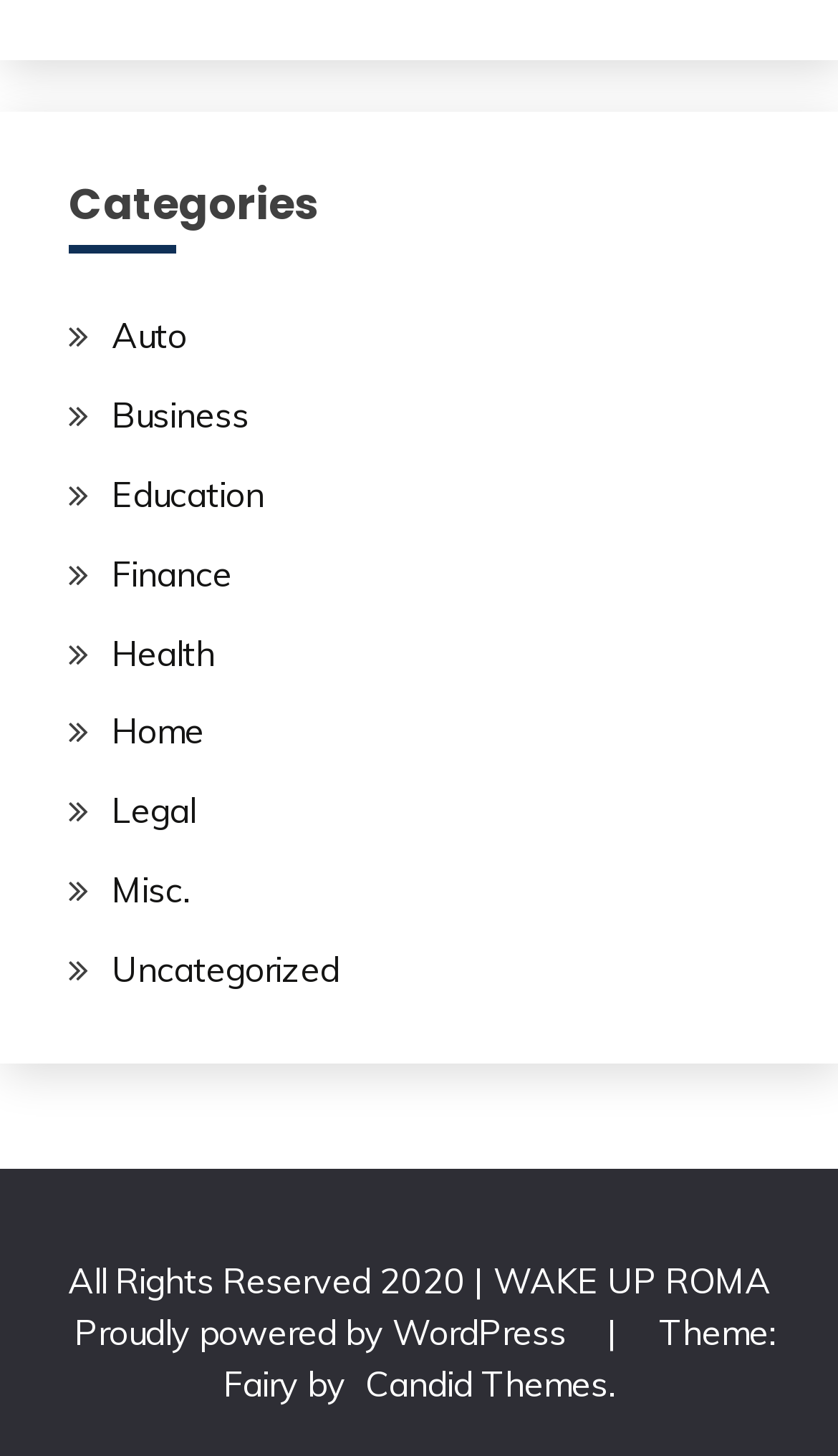For the following element description, predict the bounding box coordinates in the format (top-left x, top-left y, bottom-right x, bottom-right y). All values should be floating point numbers between 0 and 1. Description: Learn More

None